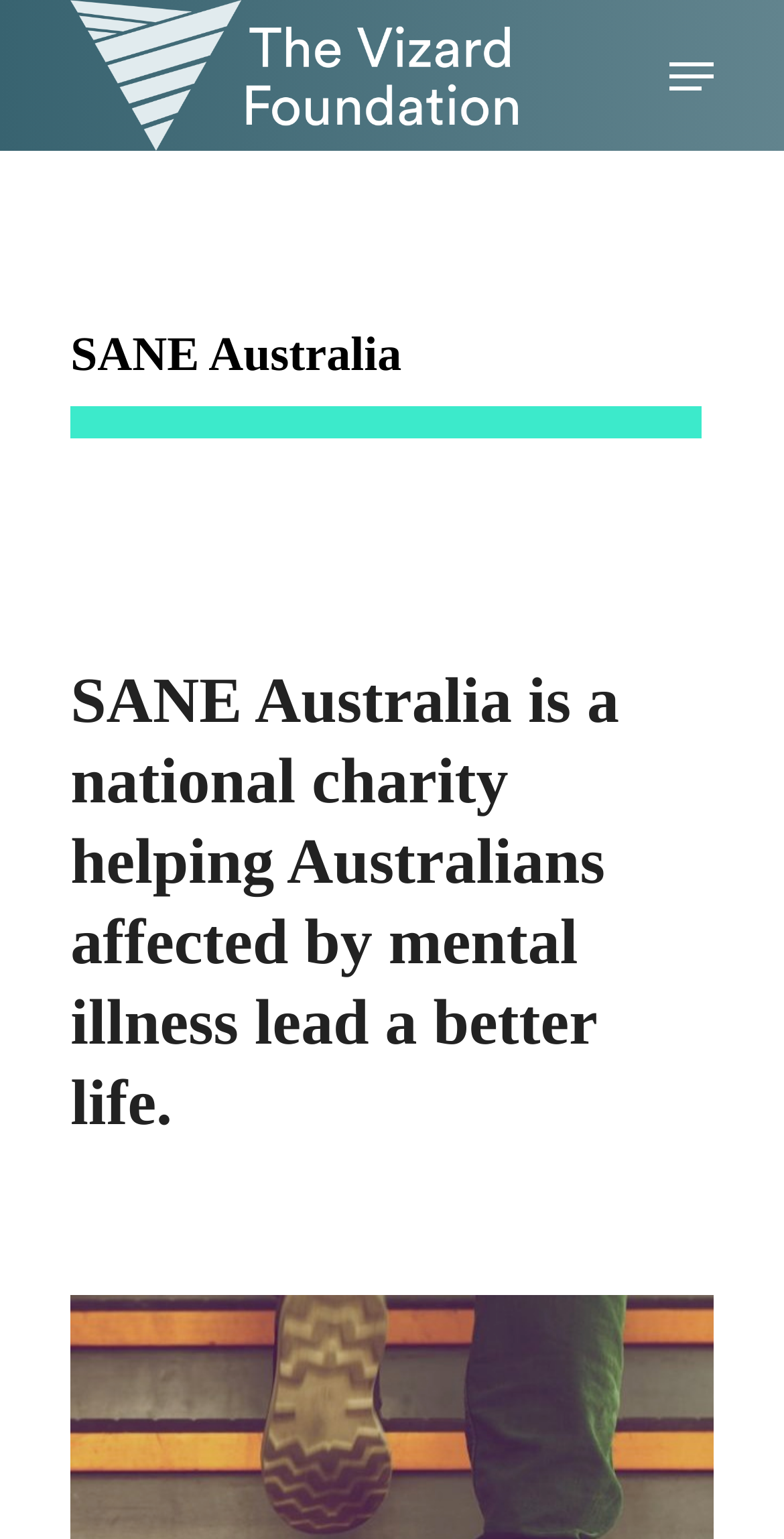What is the purpose of SANE Australia?
Examine the screenshot and reply with a single word or phrase.

Helping Australians affected by mental illness